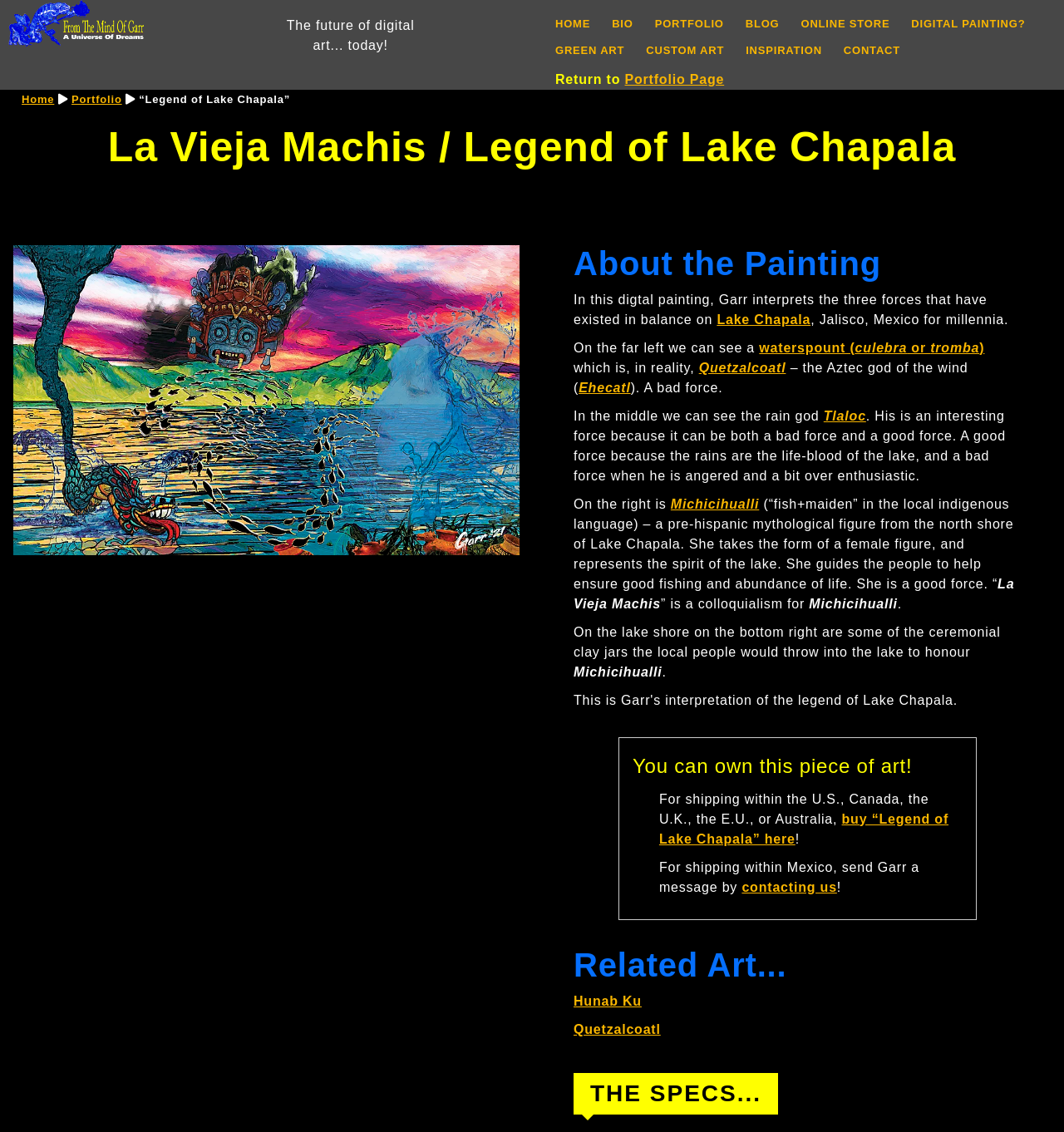Find the bounding box of the UI element described as follows: "Green Art".

[0.522, 0.038, 0.587, 0.055]